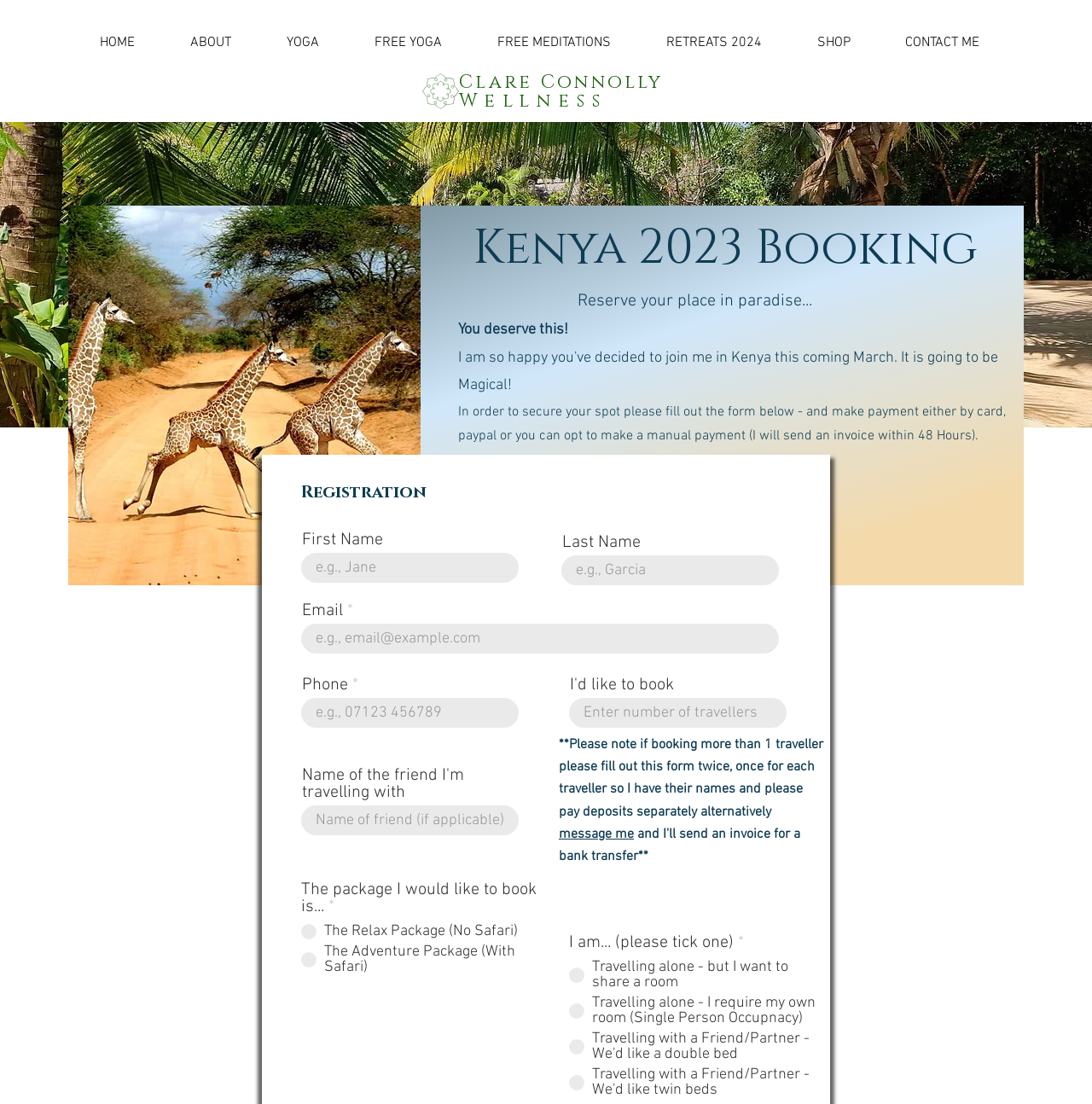Please locate the clickable area by providing the bounding box coordinates to follow this instruction: "Click on the HOME link".

[0.066, 0.019, 0.148, 0.058]